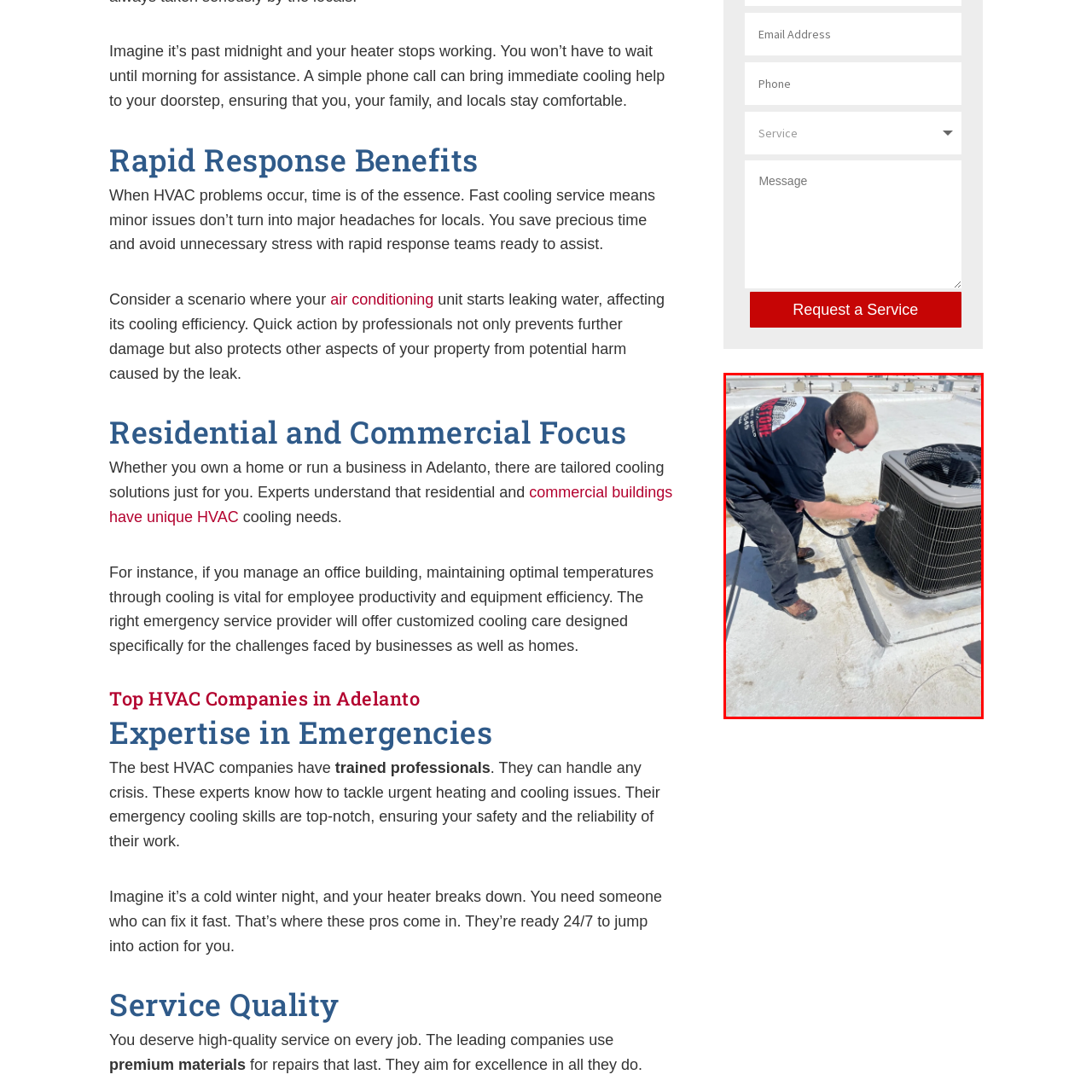Inspect the image surrounded by the red boundary and answer the following question in detail, basing your response on the visual elements of the image: 
What type of properties do HVAC experts provide care to?

According to the caption, HVAC experts provide essential care to both residential and commercial properties, ensuring comfort and efficiency, especially during emergencies.